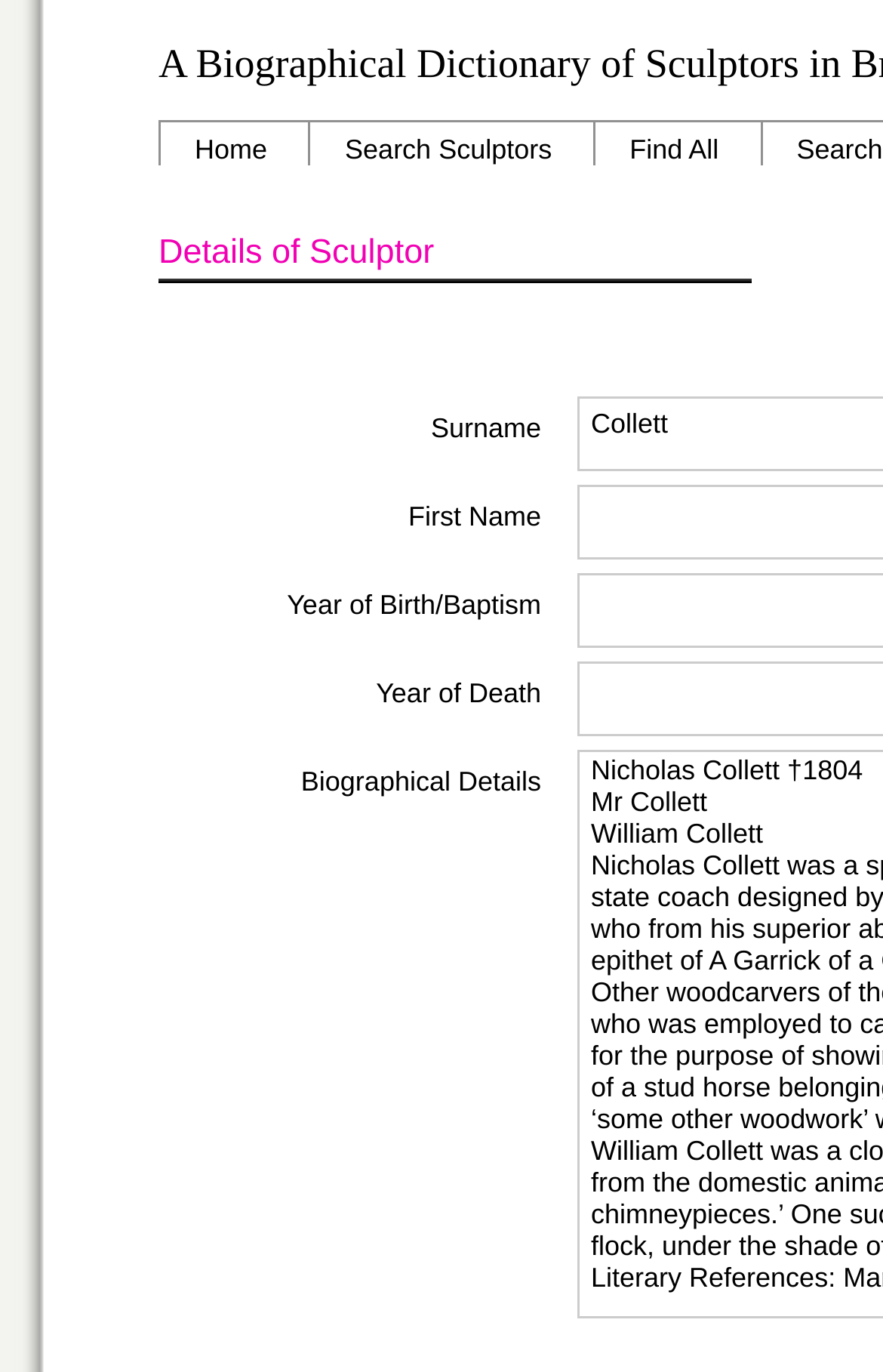Answer the question with a brief word or phrase:
What is the last field in the gridcell?

Biographical Details